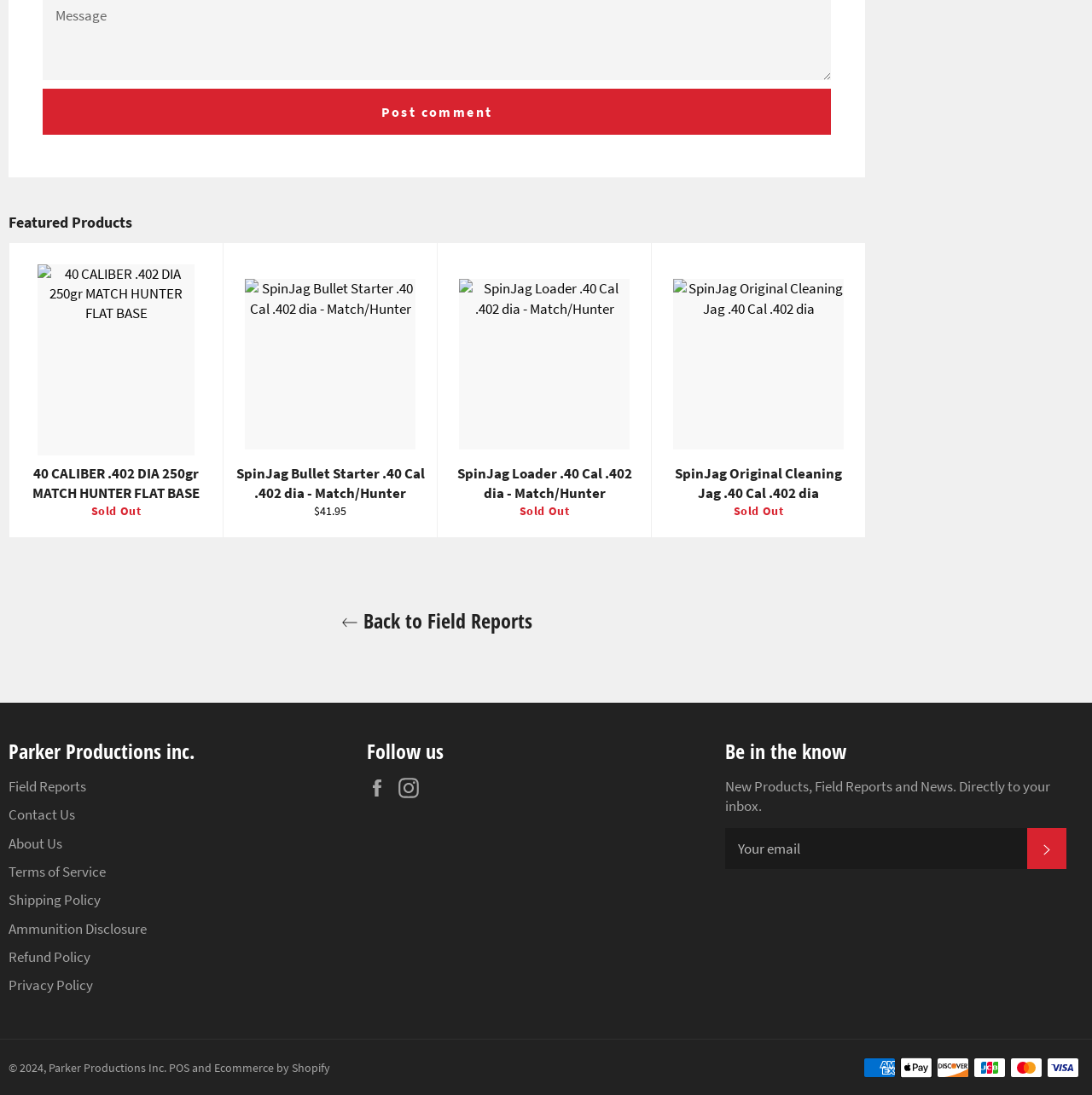Identify the bounding box coordinates for the UI element described as follows: "Ecommerce by Shopify". Ensure the coordinates are four float numbers between 0 and 1, formatted as [left, top, right, bottom].

[0.196, 0.968, 0.302, 0.982]